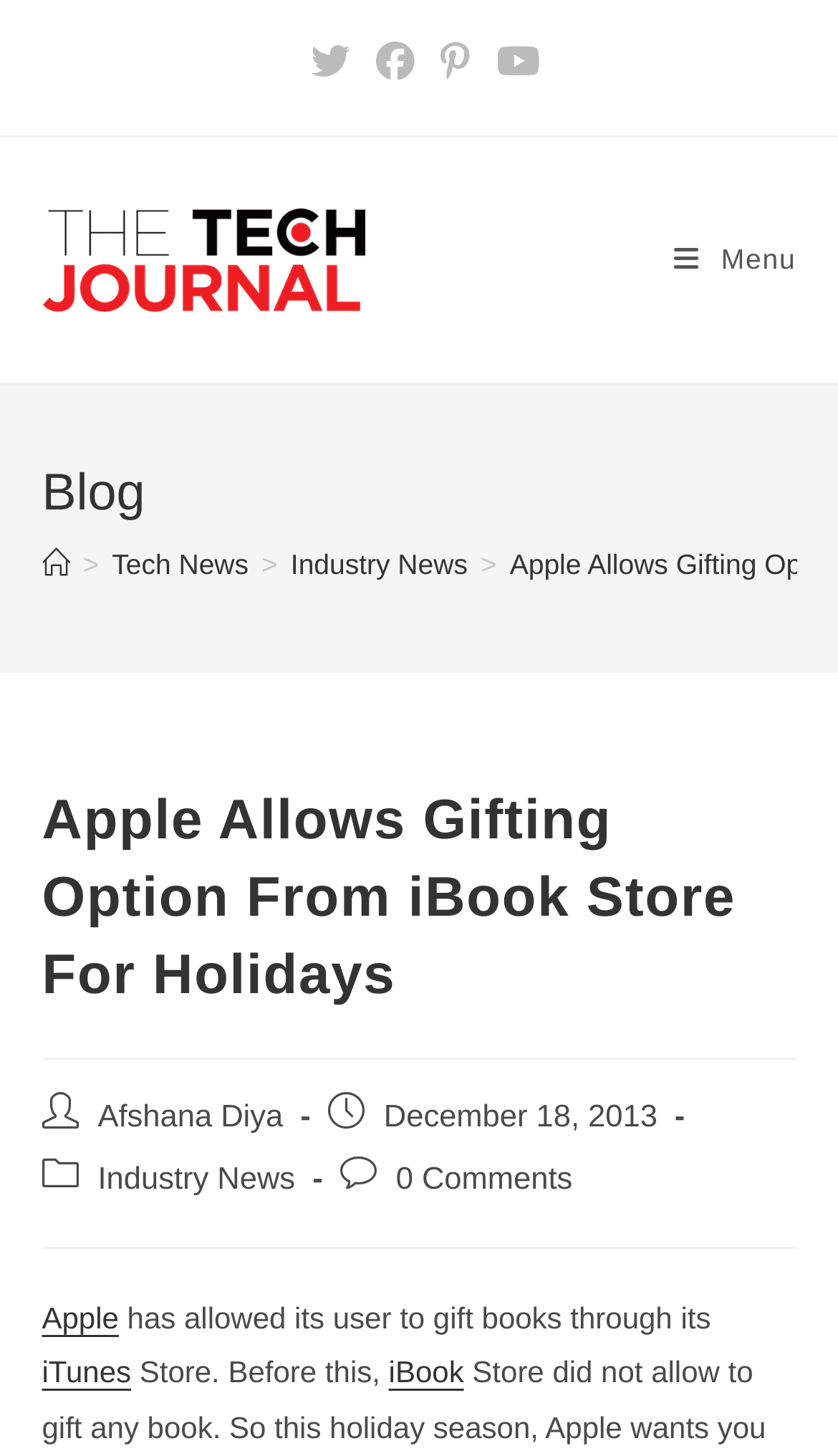Please identify the bounding box coordinates of the clickable area that will allow you to execute the instruction: "Learn more about Apple".

[0.05, 0.894, 0.142, 0.917]